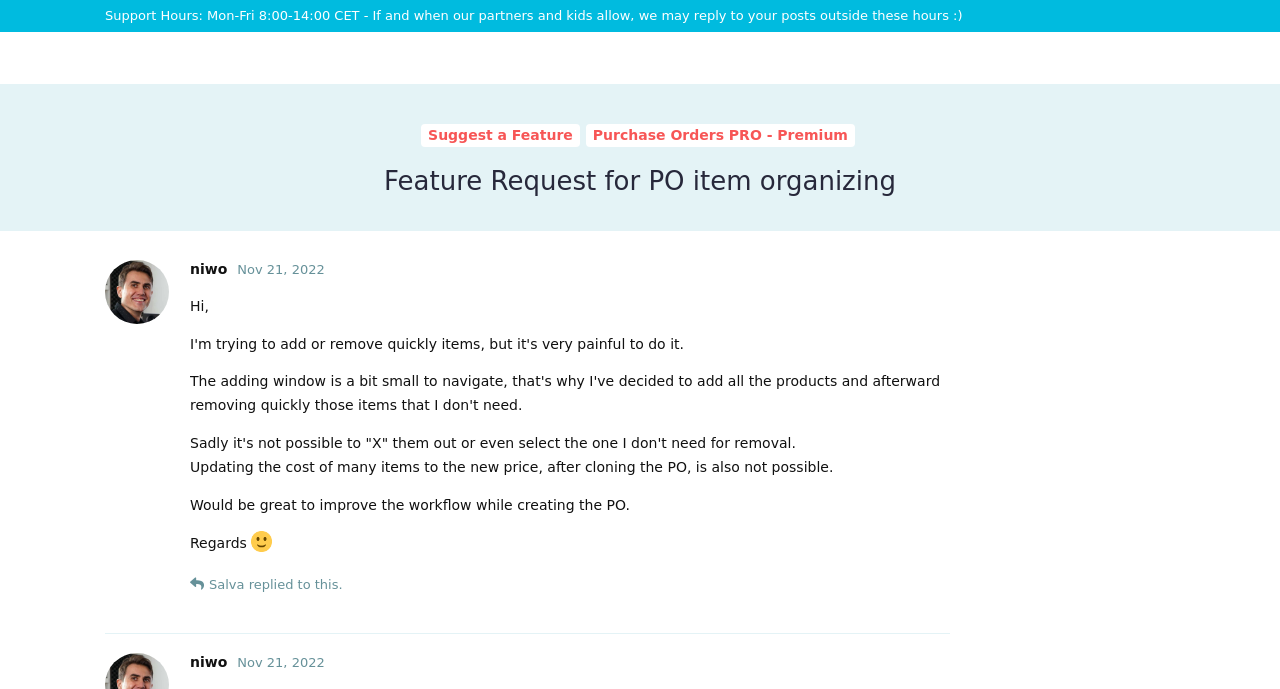Highlight the bounding box coordinates of the element that should be clicked to carry out the following instruction: "Search the forum". The coordinates must be given as four float numbers ranging from 0 to 1, i.e., [left, top, right, bottom].

[0.624, 0.012, 0.799, 0.064]